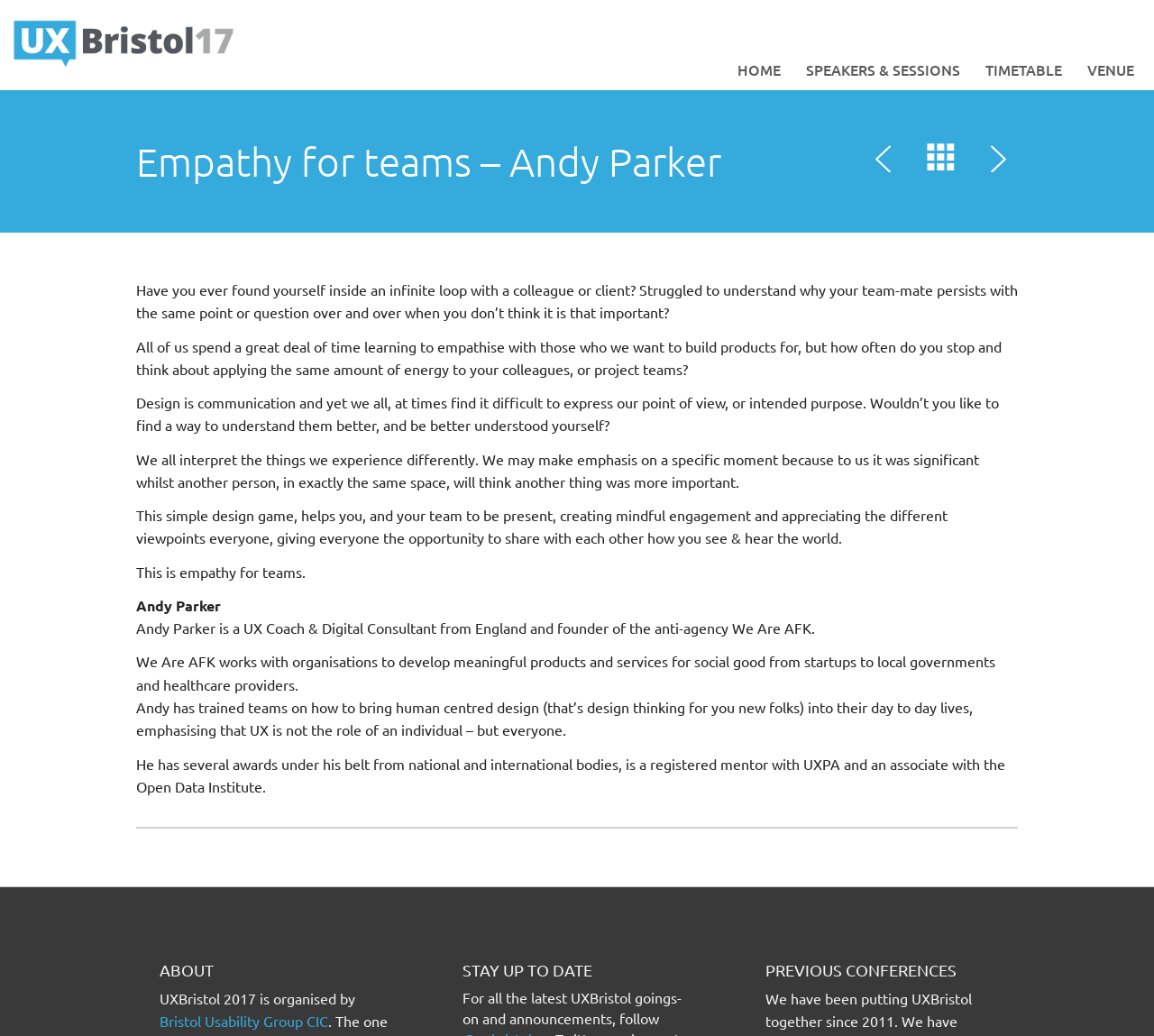Please find and generate the text of the main heading on the webpage.

Empathy for teams – Andy Parker